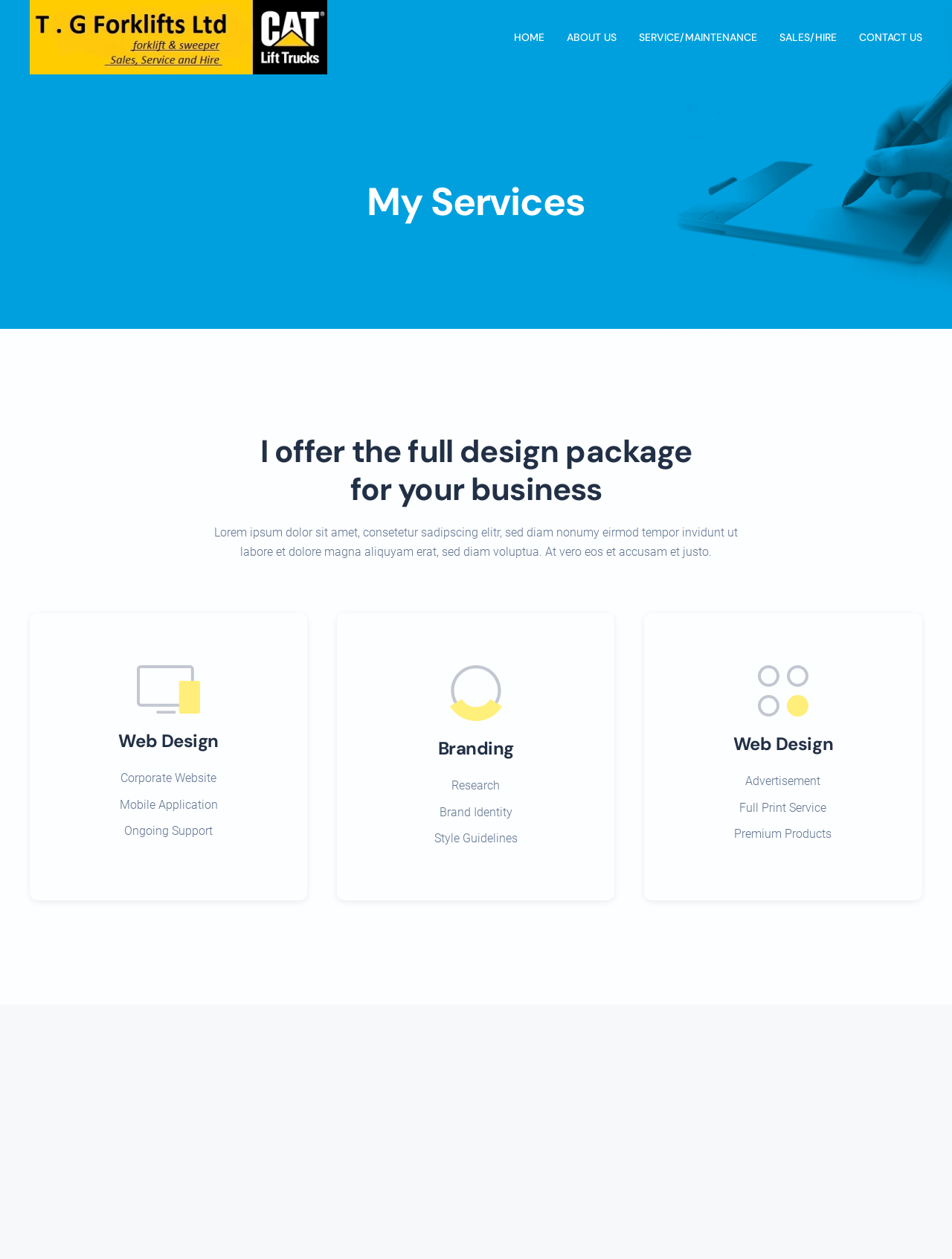Give a one-word or one-phrase response to the question:
How many links are in the top navigation bar?

5